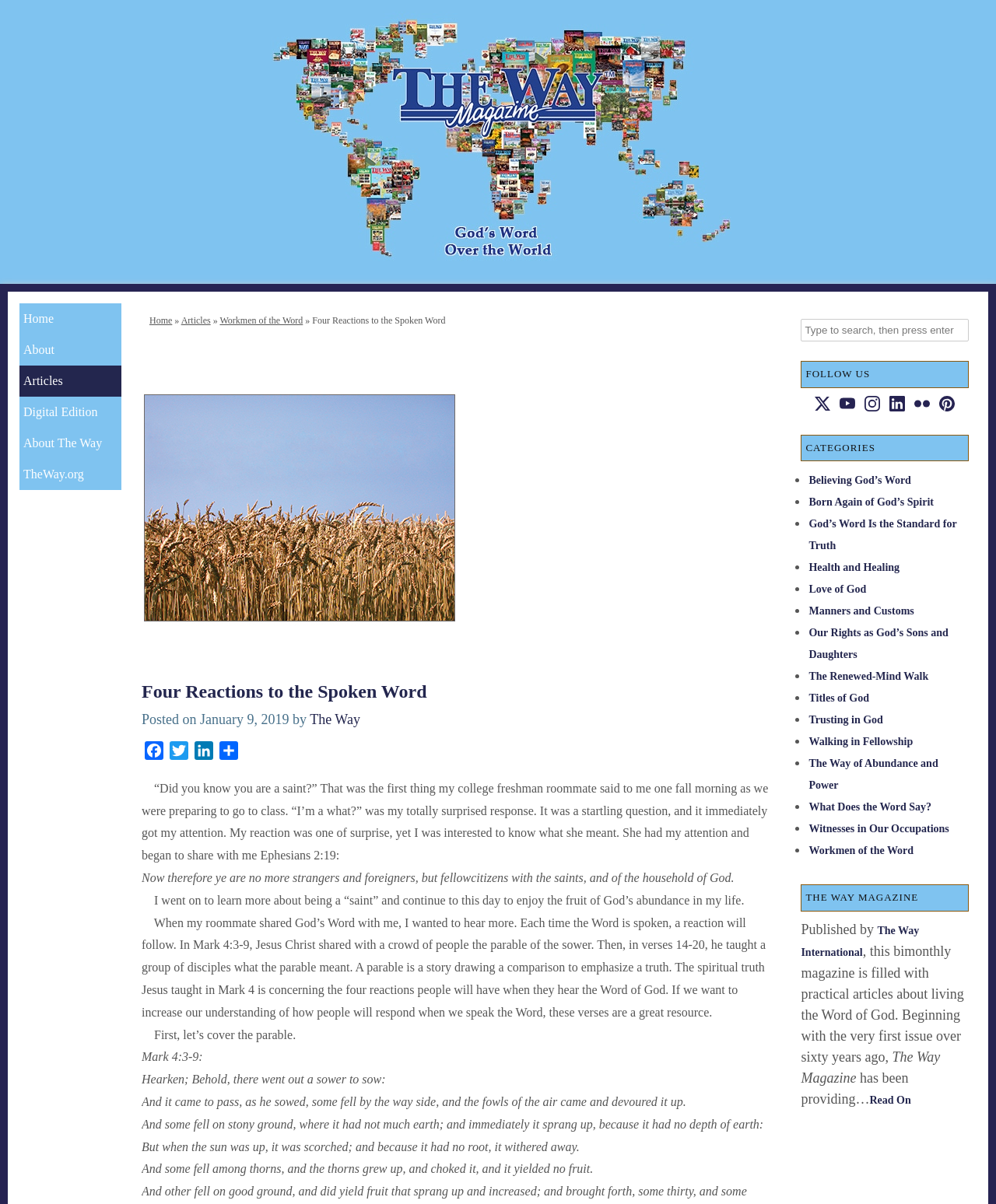What is the author of the article?
From the image, provide a succinct answer in one word or a short phrase.

The Way